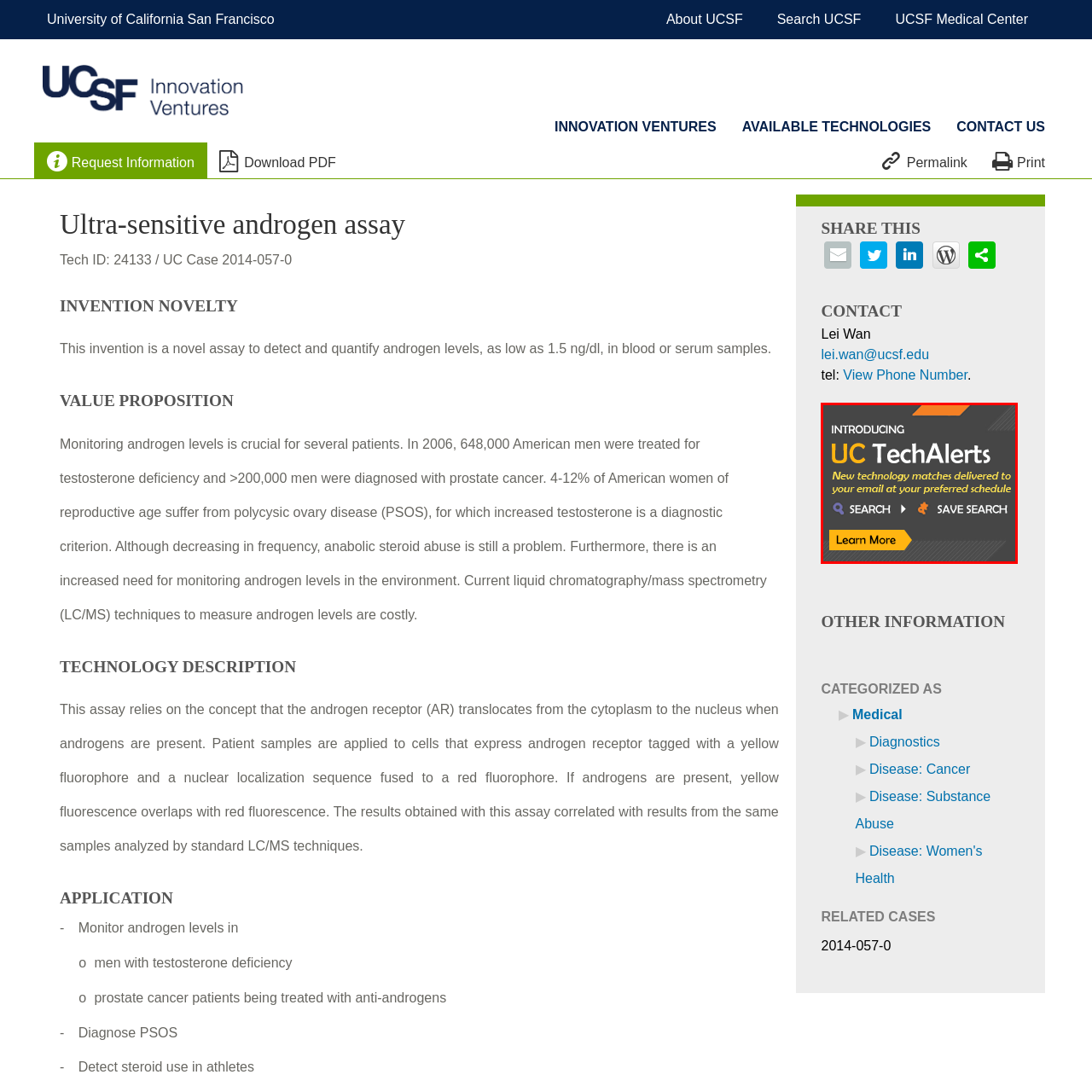Focus your attention on the picture enclosed within the red border and formulate a detailed answer to the question below, using the image as your primary reference: 
What is the color of the background?

The design of the UC TechAlerts banner is set against a grey background, which enhances visibility and clarity, as mentioned in the caption.